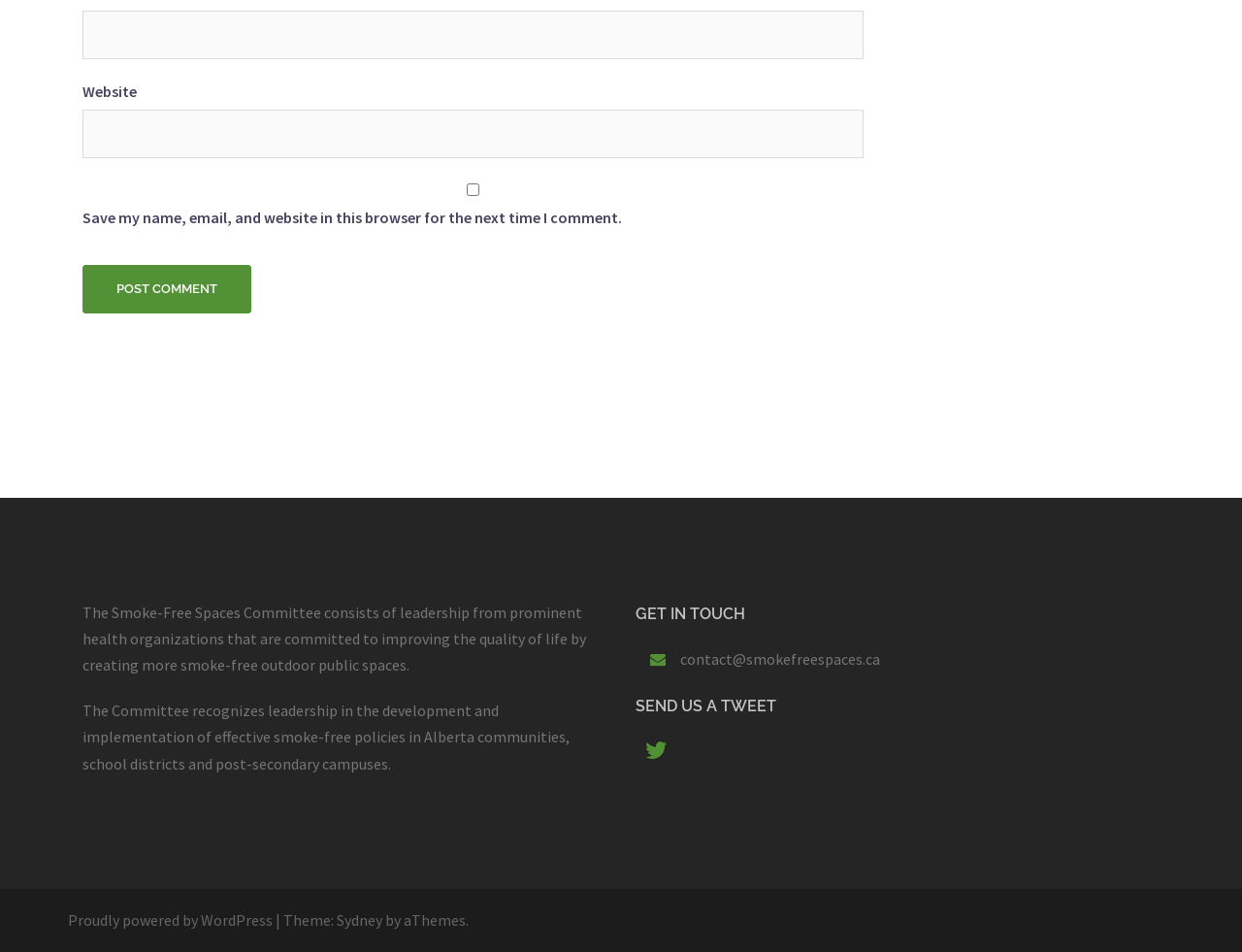Kindly provide the bounding box coordinates of the section you need to click on to fulfill the given instruction: "Send an email to the committee".

[0.548, 0.682, 0.709, 0.702]